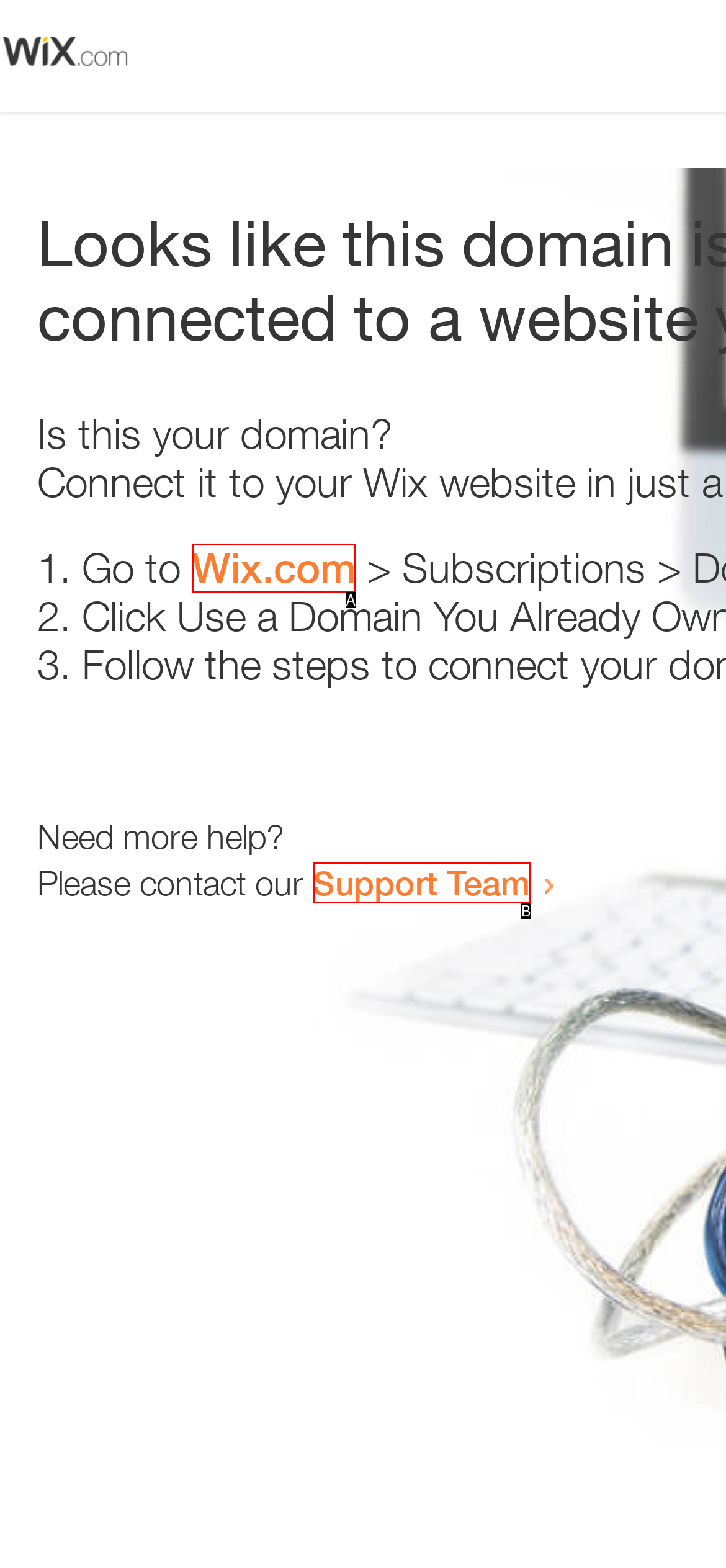Look at the description: Wix.com
Determine the letter of the matching UI element from the given choices.

A